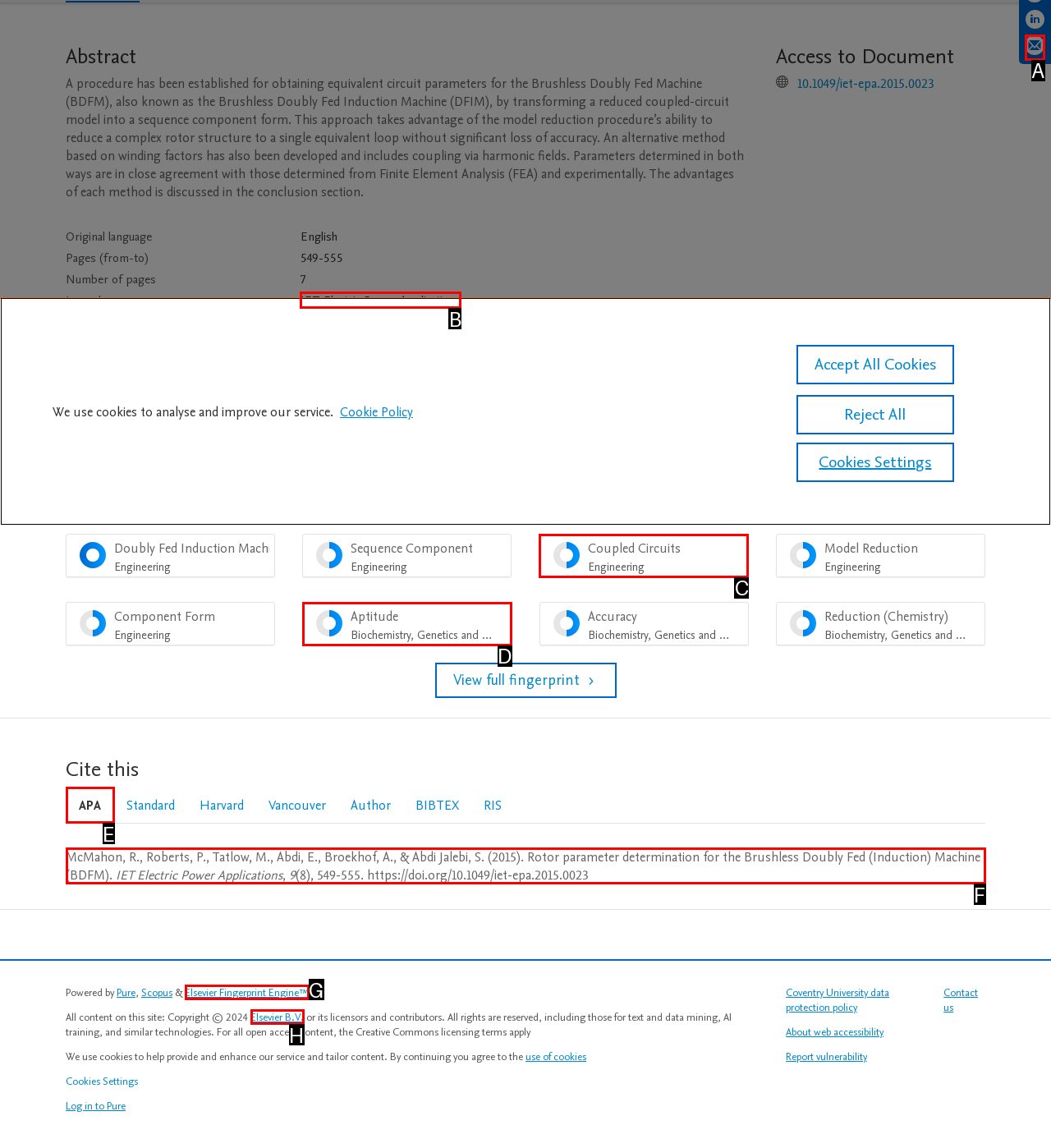Select the letter that aligns with the description: APA. Answer with the letter of the selected option directly.

E